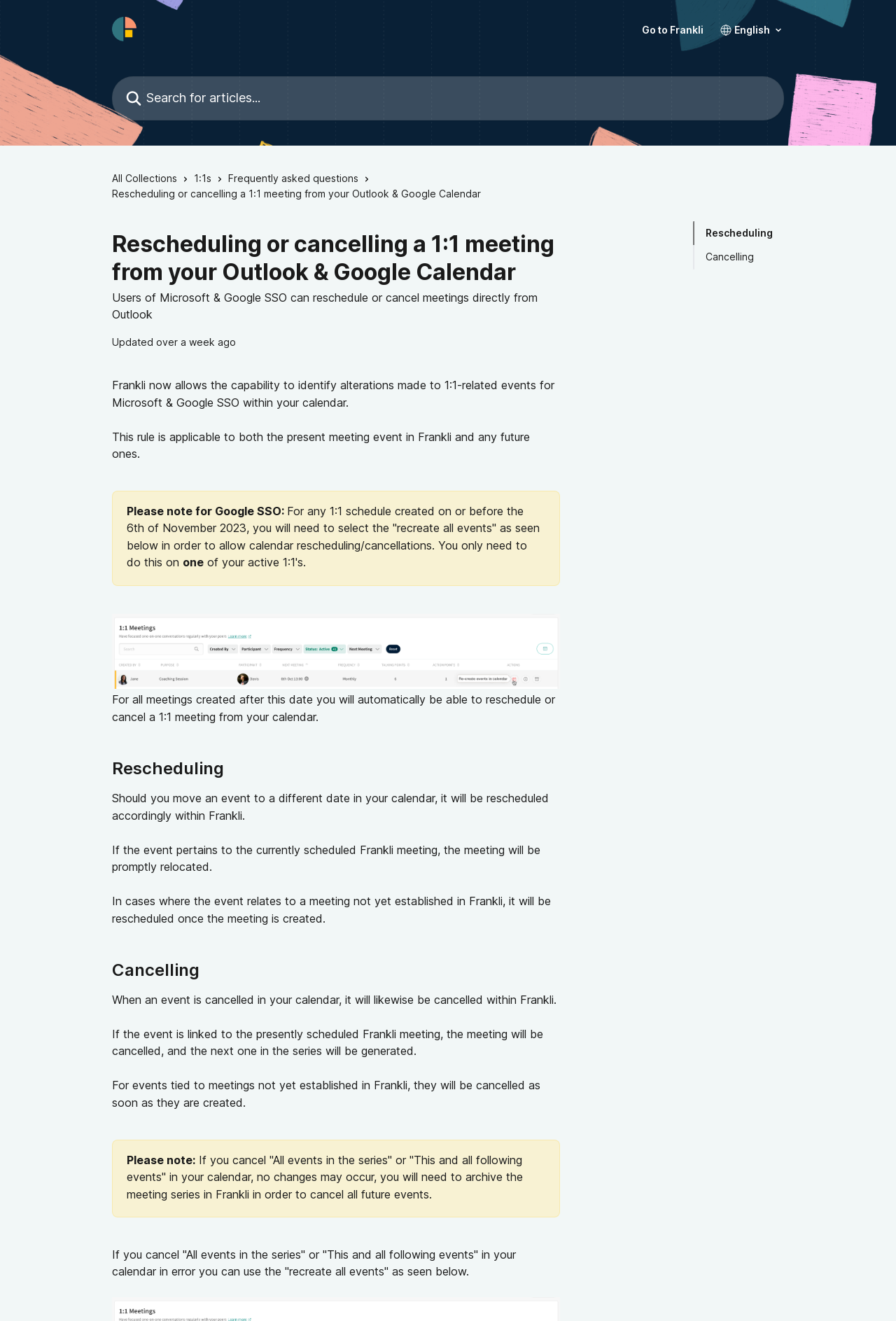Highlight the bounding box coordinates of the element you need to click to perform the following instruction: "Go to Frankli."

[0.716, 0.019, 0.785, 0.026]